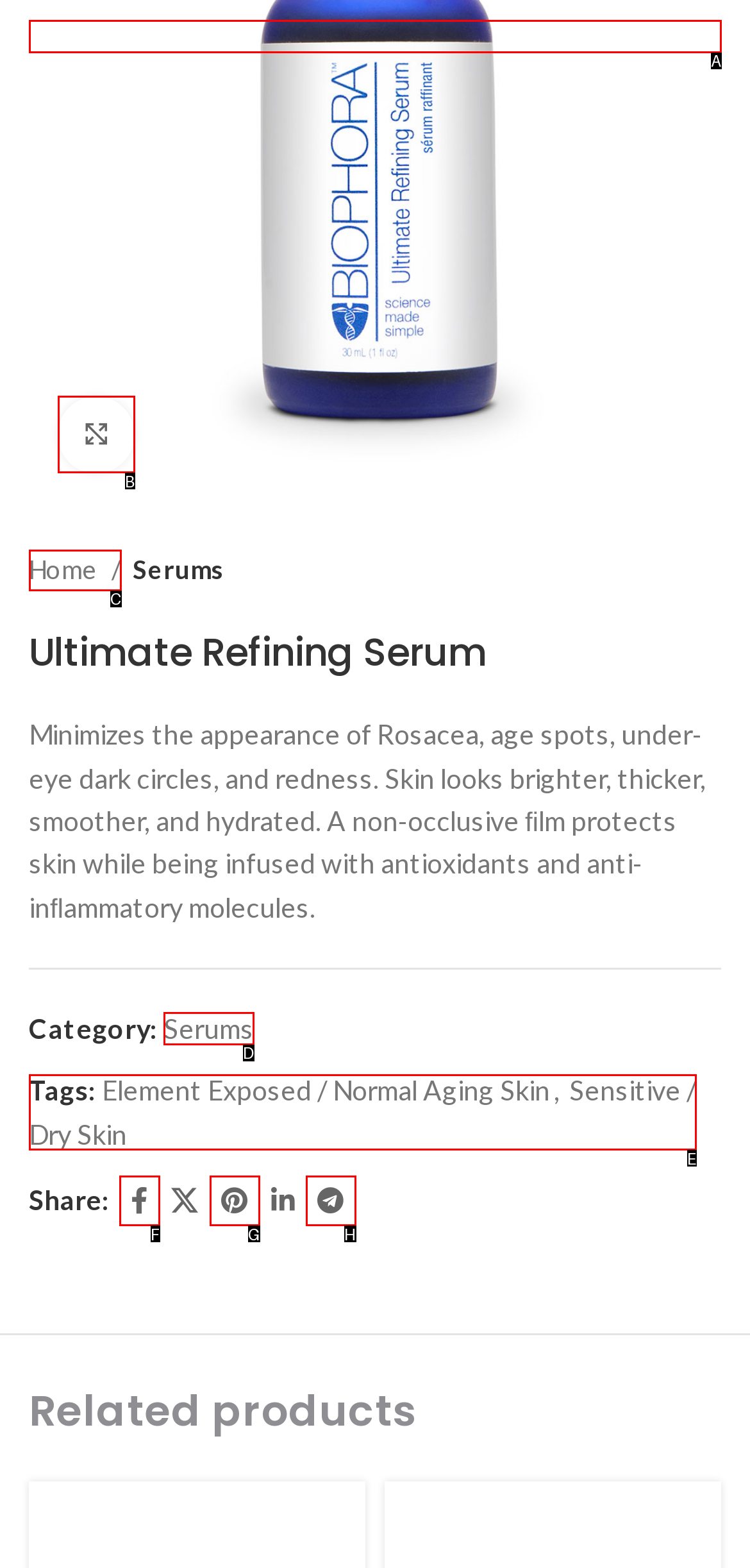Select the option that matches this description: Home
Answer by giving the letter of the chosen option.

C